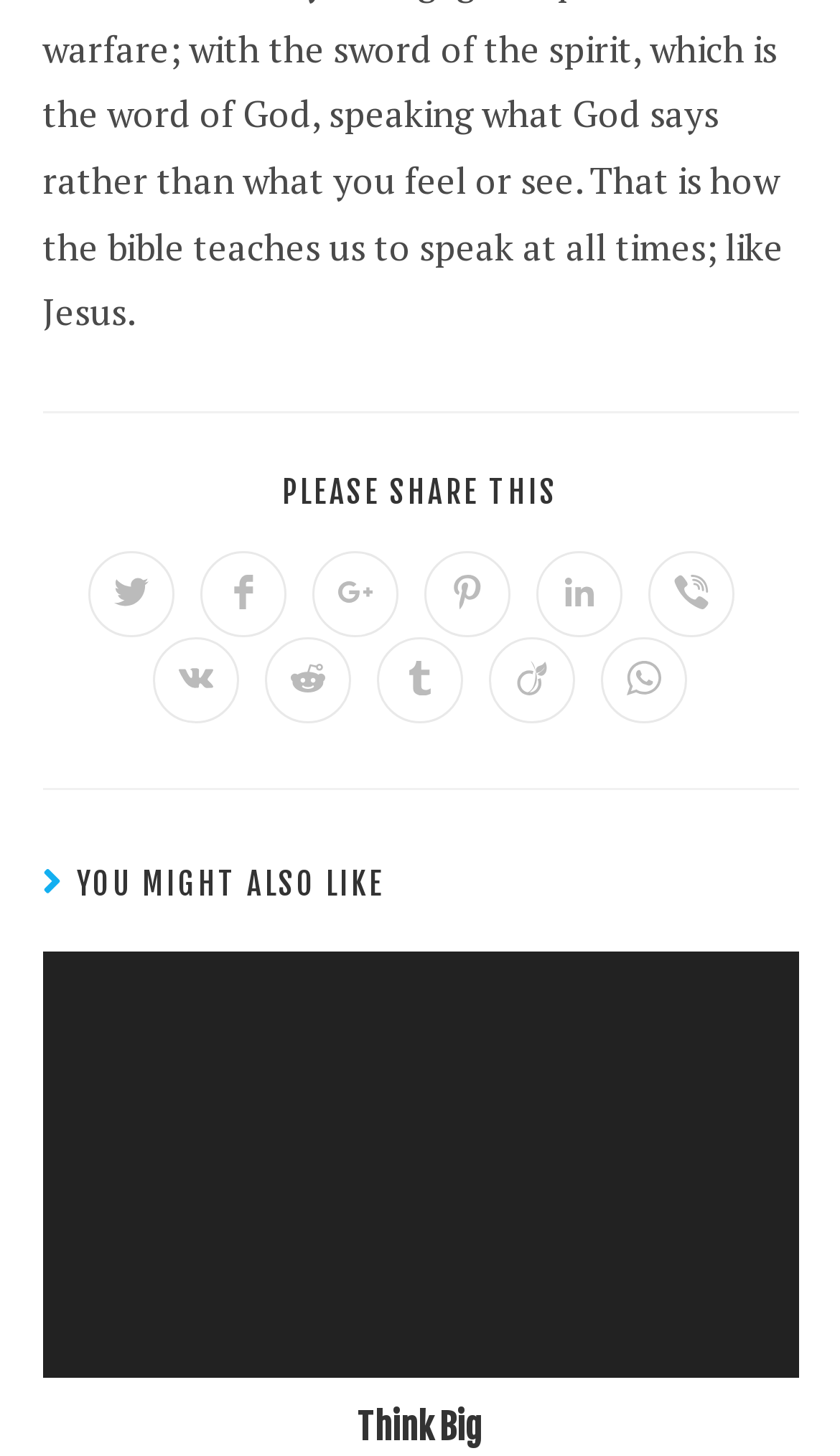Find the bounding box coordinates for the element that must be clicked to complete the instruction: "Share on Twitter". The coordinates should be four float numbers between 0 and 1, indicated as [left, top, right, bottom].

[0.105, 0.378, 0.208, 0.437]